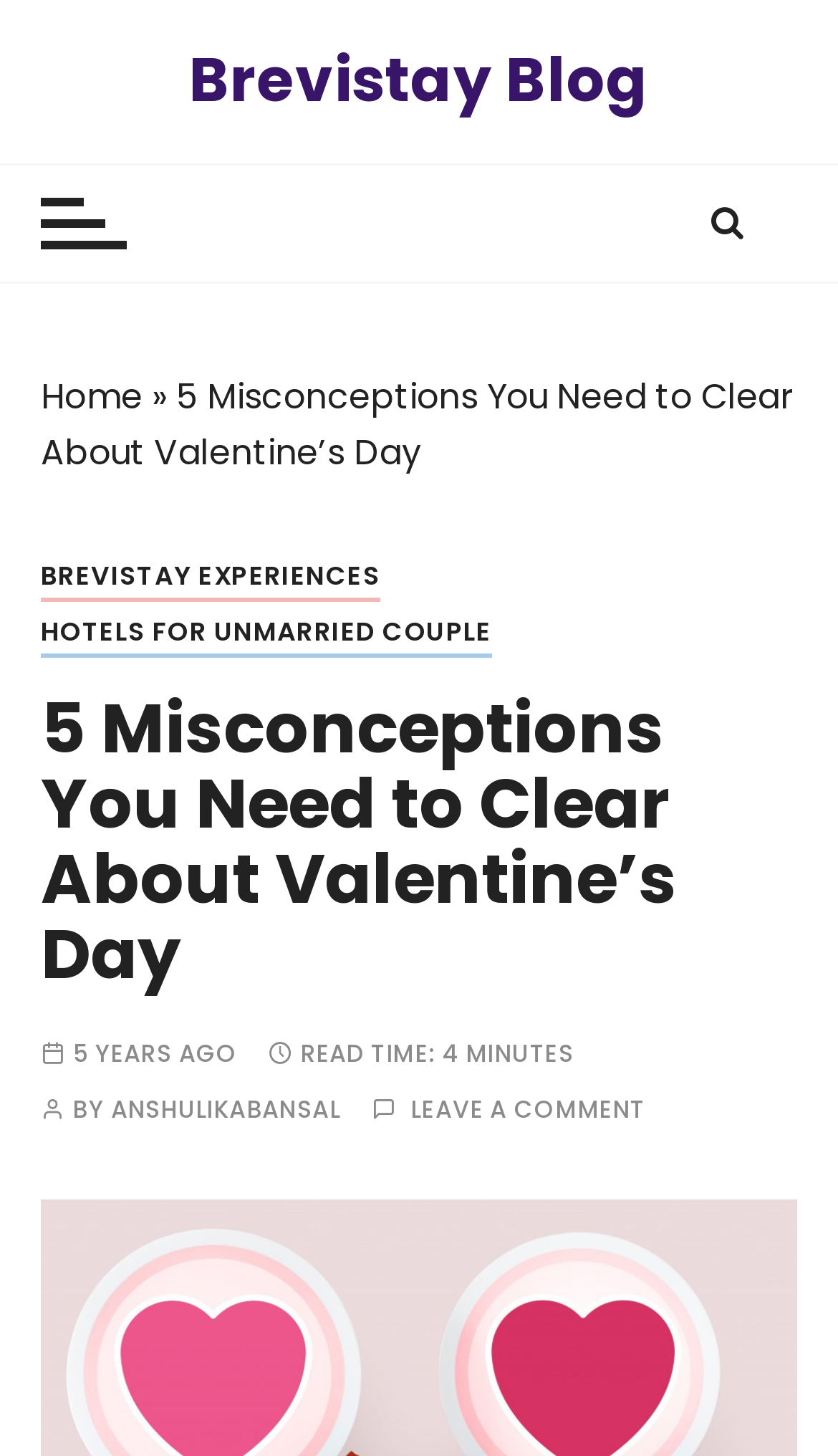Describe all the key features of the webpage in detail.

The webpage appears to be a blog post titled "5 Misconceptions You Need to Clear About Valentine's Day" on the Brevistay Blog. At the top left, there is a link to the blog's homepage labeled "Home". Next to it, there is a right-facing arrow symbol. On the top right, there is a button with no label.

Below the title, there are two links to other sections of the blog: "BREVISTAY EXPERIENCES" and "HOTELS FOR UNMARRIED COUPLE". The main heading of the article is "5 Misconceptions You Need to Clear About Valentine's Day", which is centered near the top of the page.

Further down, there is a section with metadata about the article. It displays the time the article was published, "5 YEARS AGO", and the read time, "4 MINUTES". The author's name, "ANSHULIKABANSAL", is also mentioned, along with a link to leave a comment.

The overall structure of the webpage is organized, with clear headings and concise text. The content of the article is not immediately apparent, but it seems to be discussing common misconceptions about Valentine's Day and the true essence of love and romance.